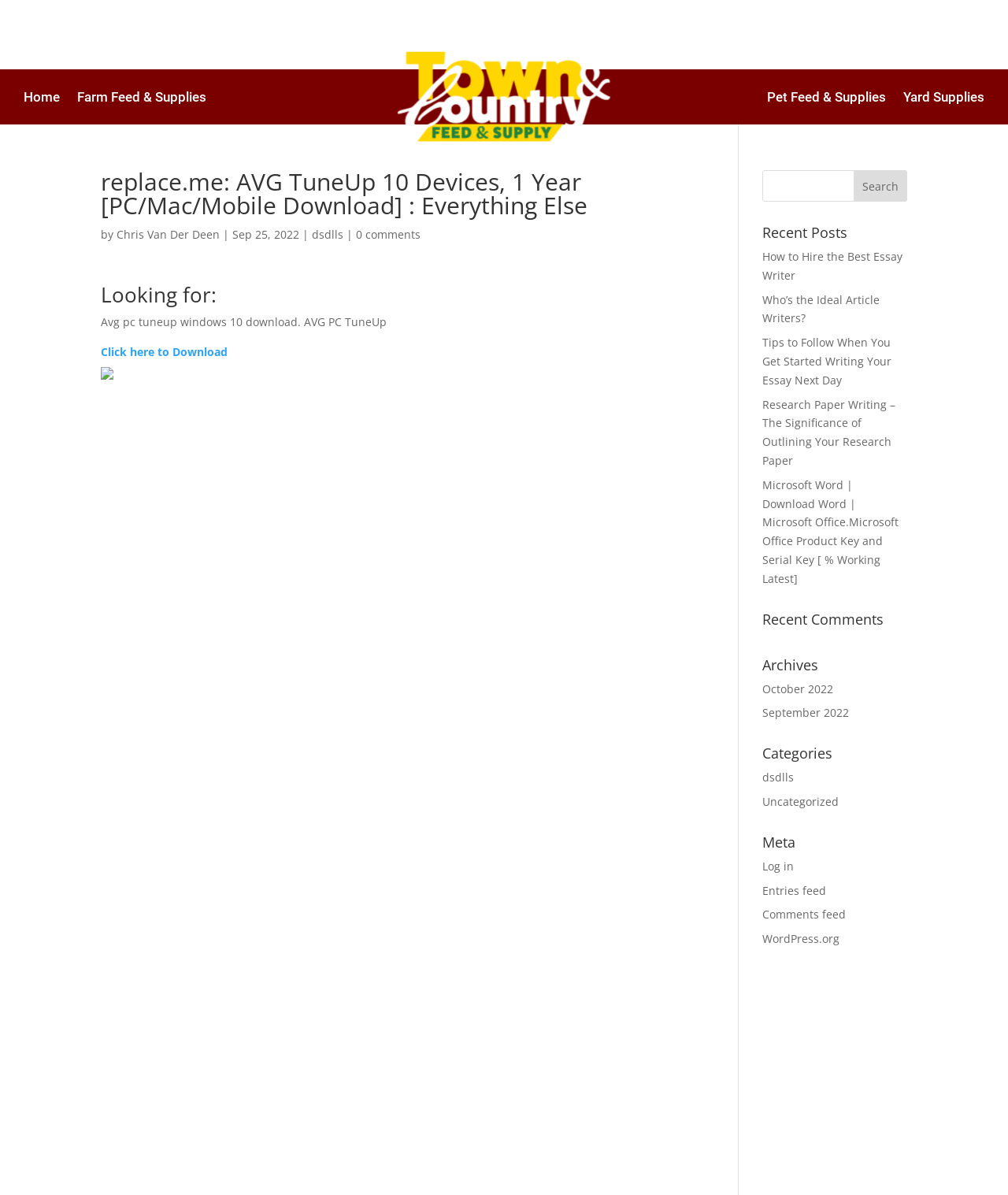Give a detailed overview of the webpage's appearance and contents.

This webpage appears to be a blog or online store with various sections and features. At the top, there are three social media links, including Facebook, with their respective icons. Below these links, there is a navigation menu with options like "Home", "Farm Feed & Supplies", "Pet Feed & Supplies", and "Yard Supplies".

The main content area is divided into two sections. On the left, there is a heading that reads "replace.me: AVG TuneUp 10 Devices, 1 Year [PC/Mac/Mobile Download] : Everything Else" followed by a description that mentions "Avg pc tuneup windows 10 download" and provides a "Click here to Download" link. There is also an image and some non-descriptive text elements in this section.

On the right, there is a search bar with a "Search" button. Below the search bar, there are several sections, including "Recent Posts", "Recent Comments", "Archives", "Categories", and "Meta". Each section contains links to various articles, categories, or archives. The "Recent Posts" section lists several article titles, including "How to Hire the Best Essay Writer" and "Microsoft Word | Download Word | Microsoft Office.Microsoft Office Product Key and Serial Key [ % Working Latest]". The "Archives" section lists links to October 2022 and September 2022, while the "Categories" section lists links to "dsdlls" and "Uncategorized". The "Meta" section provides links to log in, entries feed, comments feed, and WordPress.org.

Throughout the webpage, there are several non-descriptive text elements, including "\xa0", which may be used for spacing or formatting purposes.